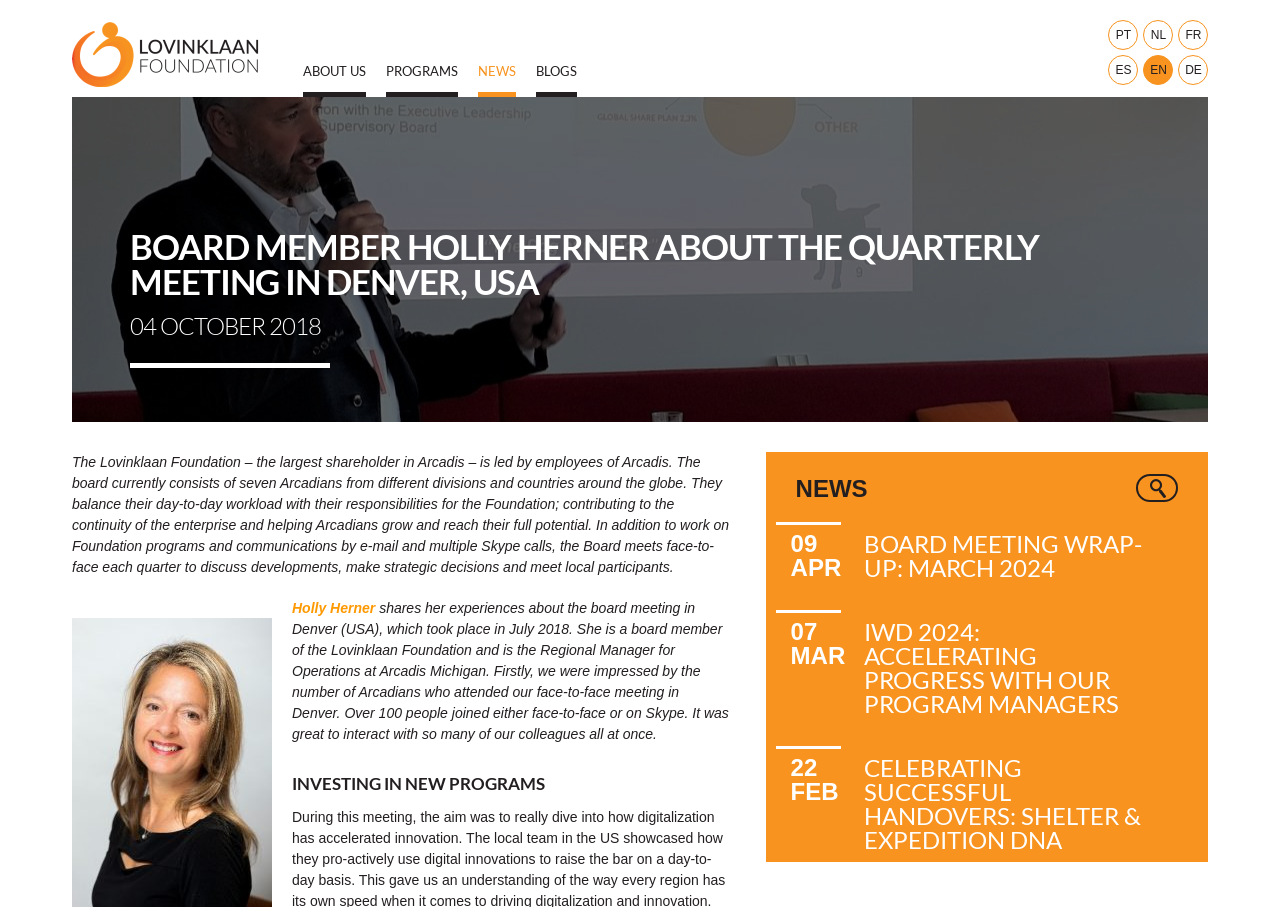Using the format (top-left x, top-left y, bottom-right x, bottom-right y), provide the bounding box coordinates for the described UI element. All values should be floating point numbers between 0 and 1: Board Meeting Wrap-up: March 2024

[0.675, 0.583, 0.892, 0.641]